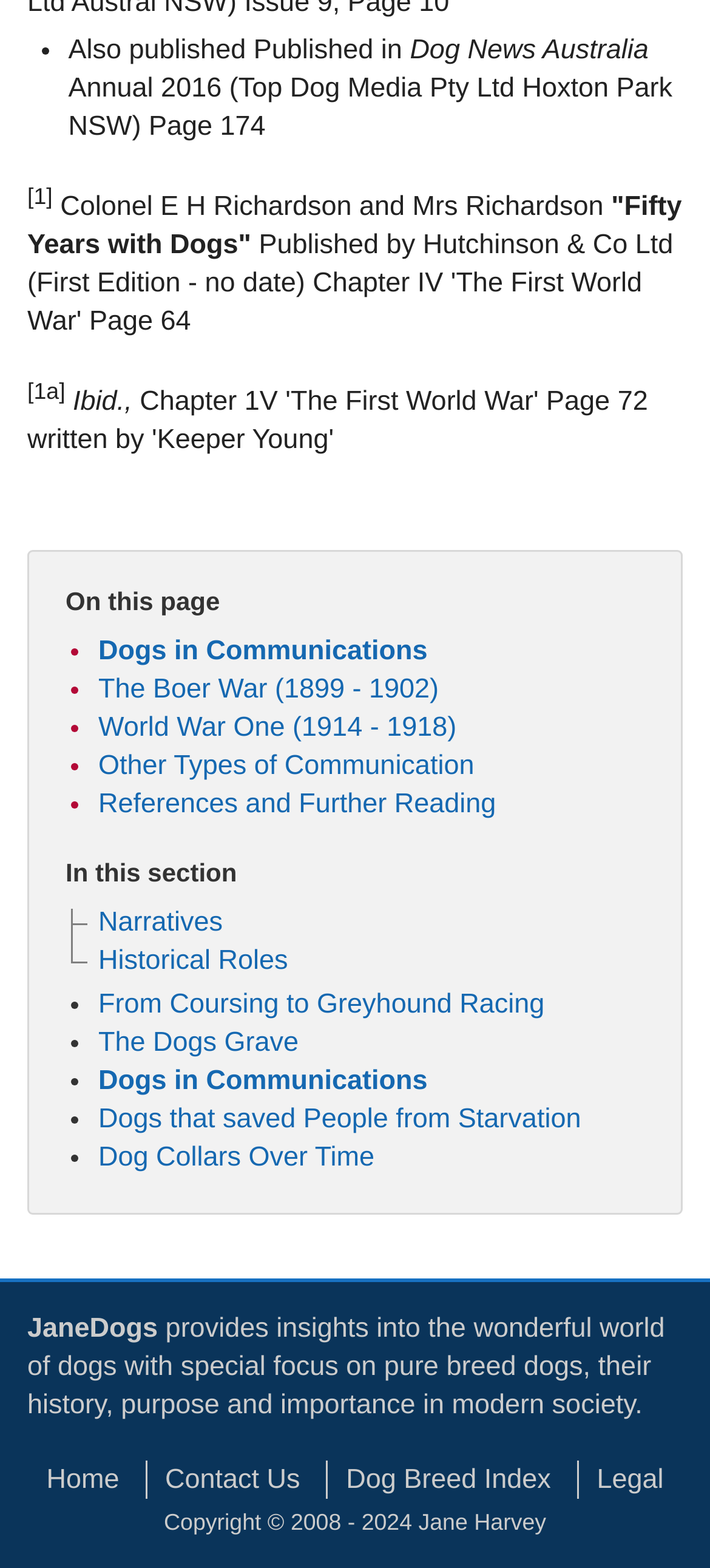Respond with a single word or phrase for the following question: 
What is the year range of the copyright?

2008 - 2024